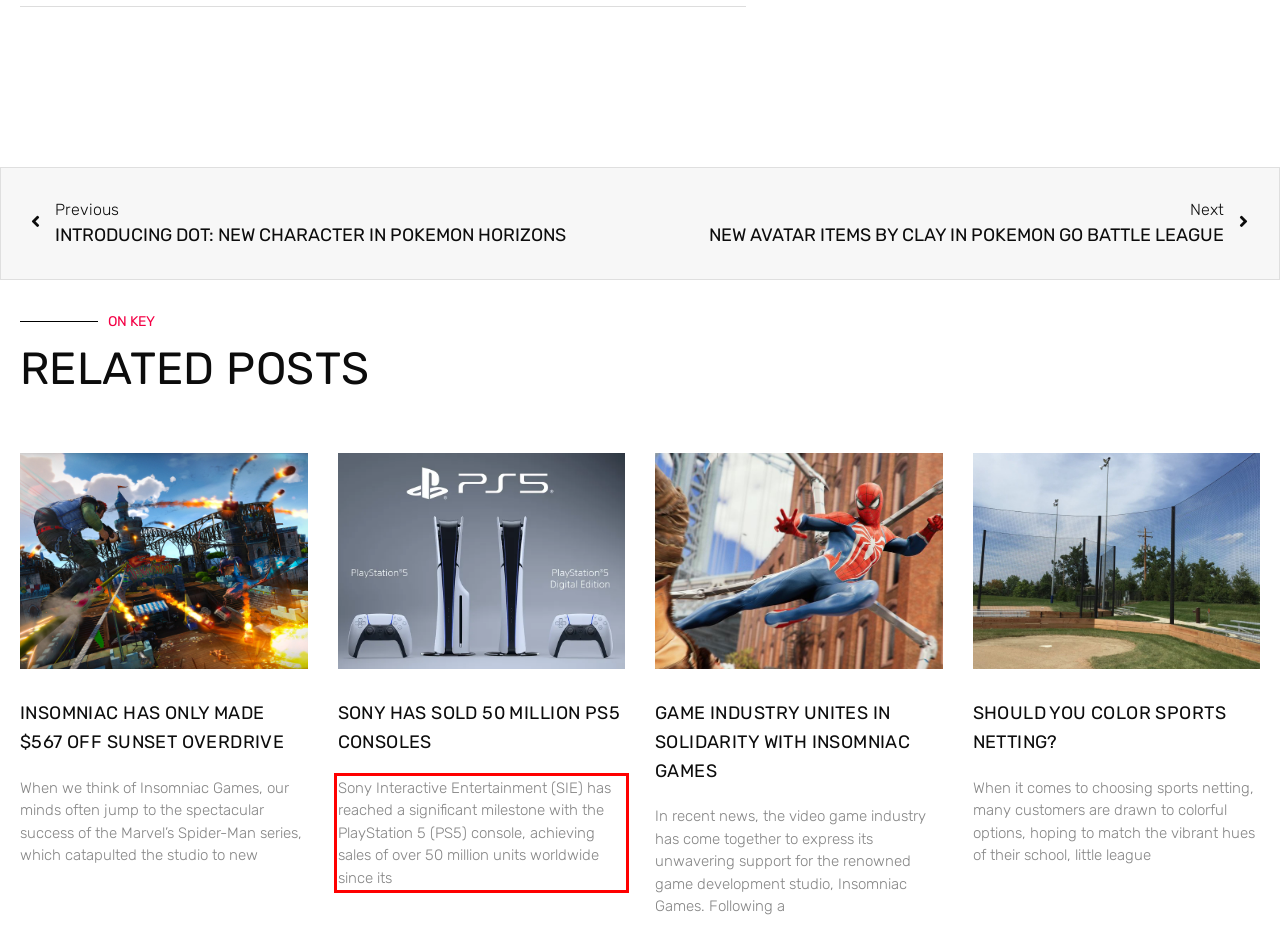Within the provided webpage screenshot, find the red rectangle bounding box and perform OCR to obtain the text content.

Sony Interactive Entertainment (SIE) has reached a significant milestone with the PlayStation 5 (PS5) console, achieving sales of over 50 million units worldwide since its